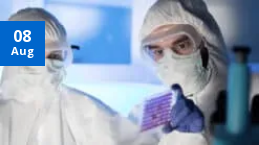Create a detailed narrative of what is happening in the image.

The image features two individuals wearing full protective gear, including masks and gloves, which is characteristic of environments requiring stringent contamination control, such as cleanrooms or laboratories. They are observed handling laboratory equipment or samples, indicative of scientific or medical research. In the upper left corner, there is a blue date banner displaying "08 Aug," suggesting the context might be linked to an event or a specific date relevant to the research or findings. This setting emphasizes the importance of safety and precision in handling sensitive materials or conducting experiments, highlighting practices crucial in fields like pharmaceuticals, biotechnology, or environmental studies.